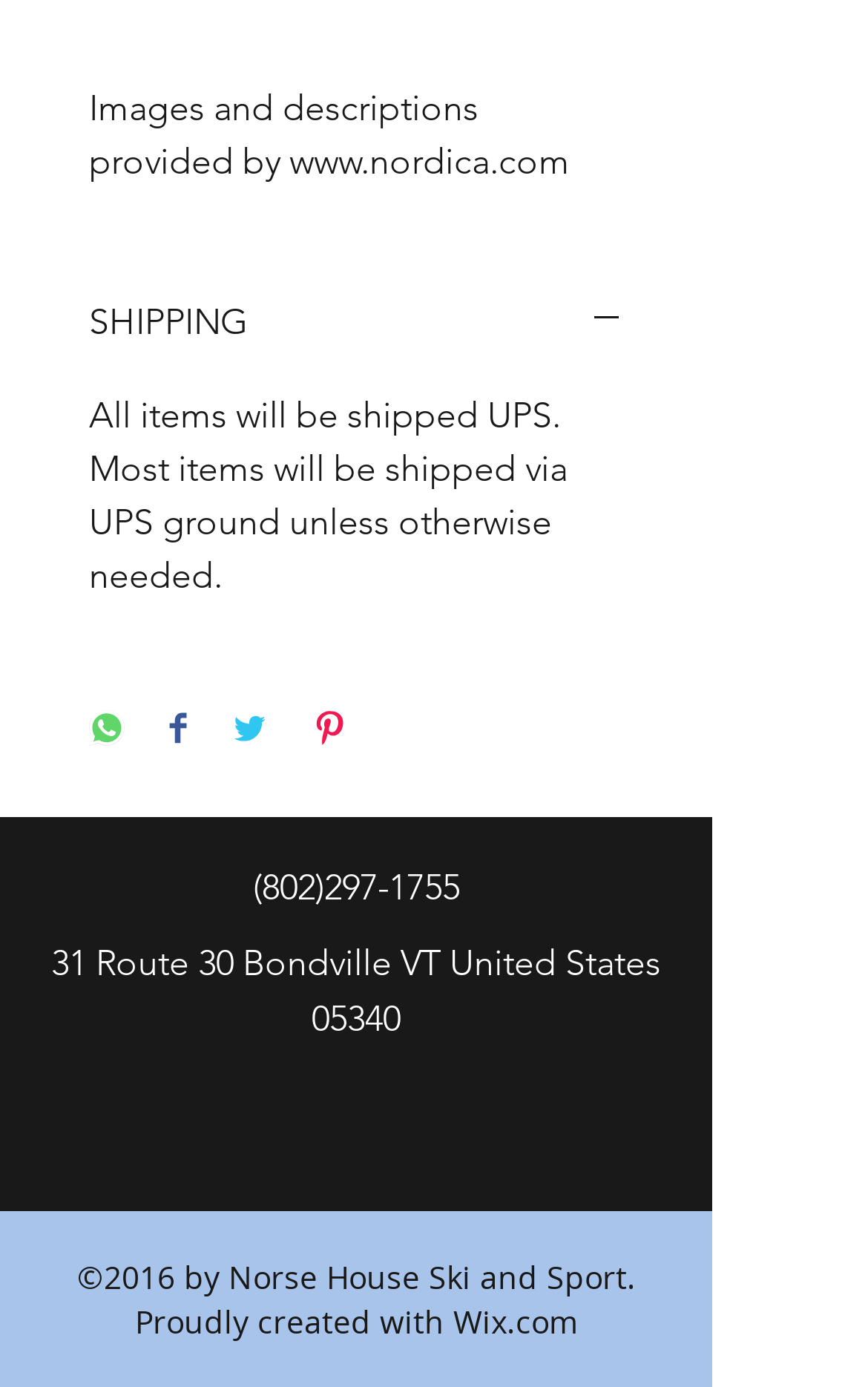Determine the bounding box coordinates of the clickable element necessary to fulfill the instruction: "Call (802)297-1755". Provide the coordinates as four float numbers within the 0 to 1 range, i.e., [left, top, right, bottom].

[0.291, 0.624, 0.529, 0.654]